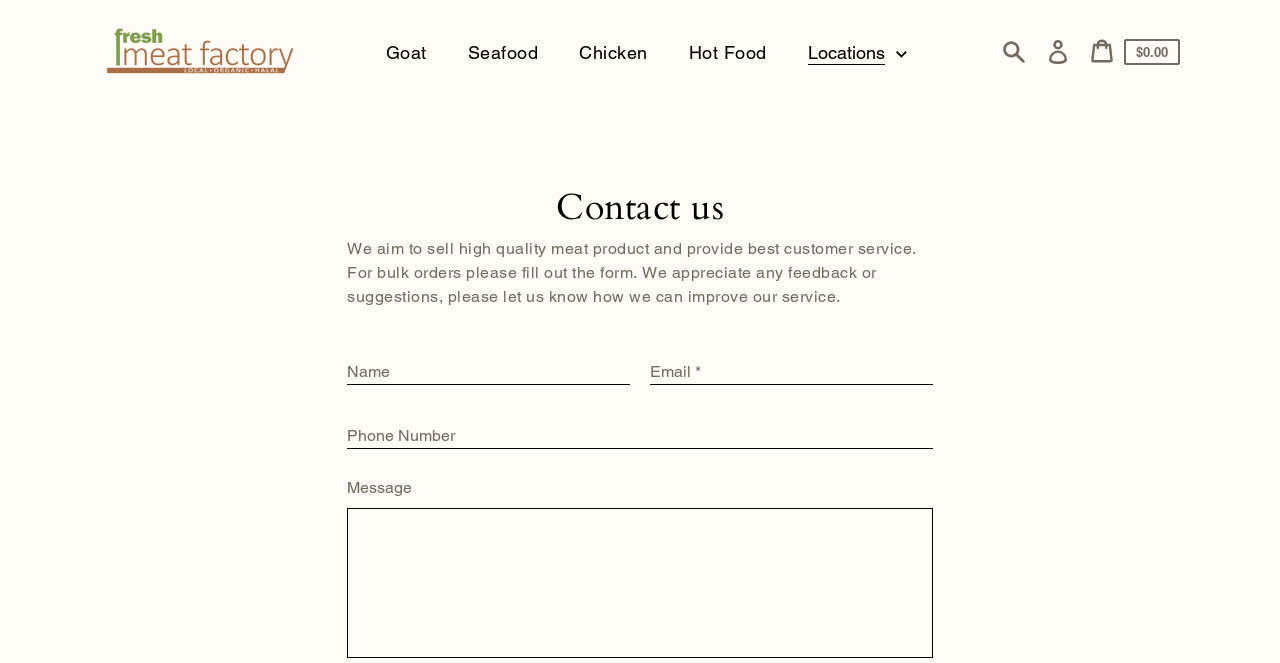Locate the bounding box coordinates of the clickable part needed for the task: "Click the Home page link".

[0.078, 0.033, 0.234, 0.124]